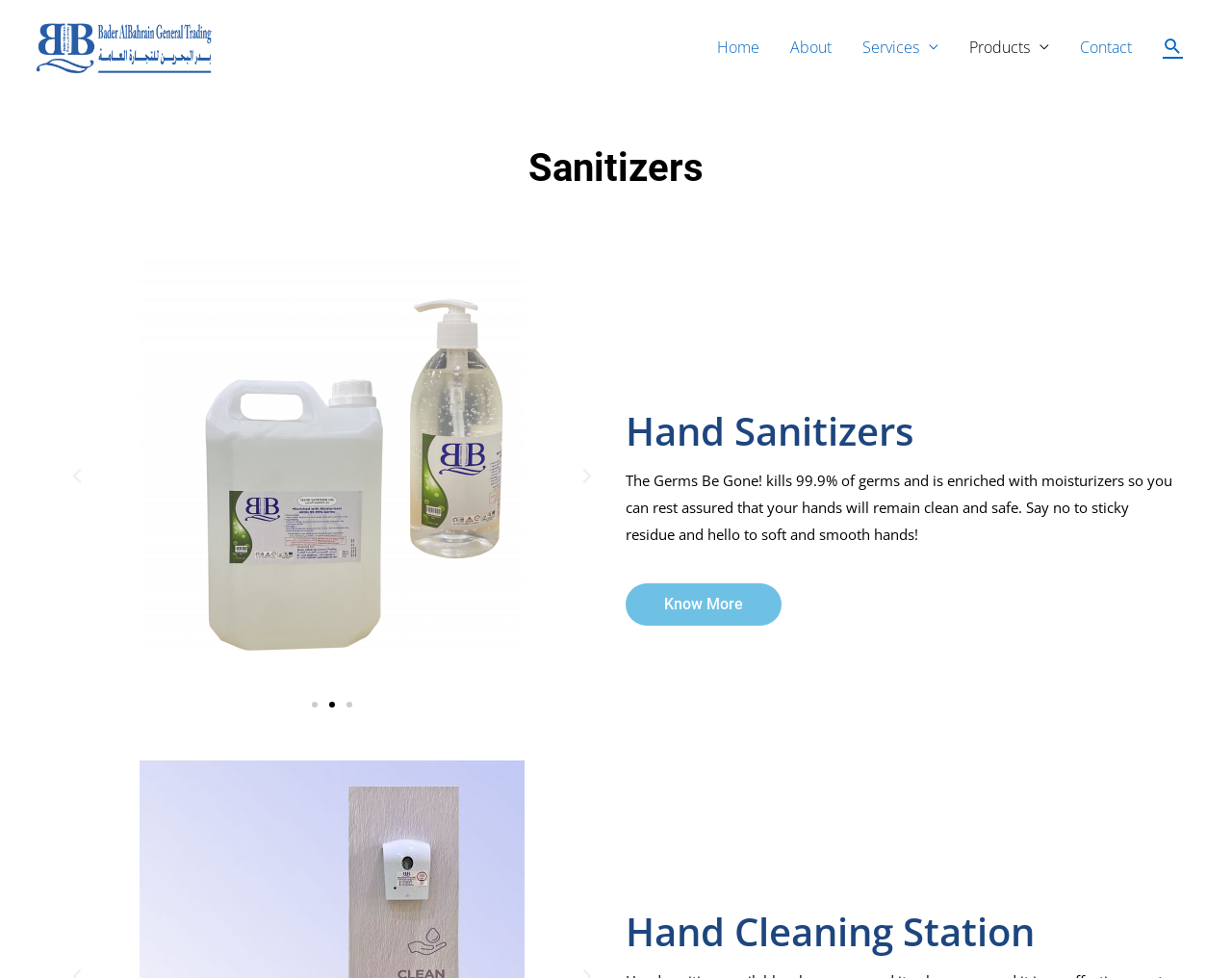Pinpoint the bounding box coordinates of the clickable element needed to complete the instruction: "Click the POST COMMENT button". The coordinates should be provided as four float numbers between 0 and 1: [left, top, right, bottom].

None